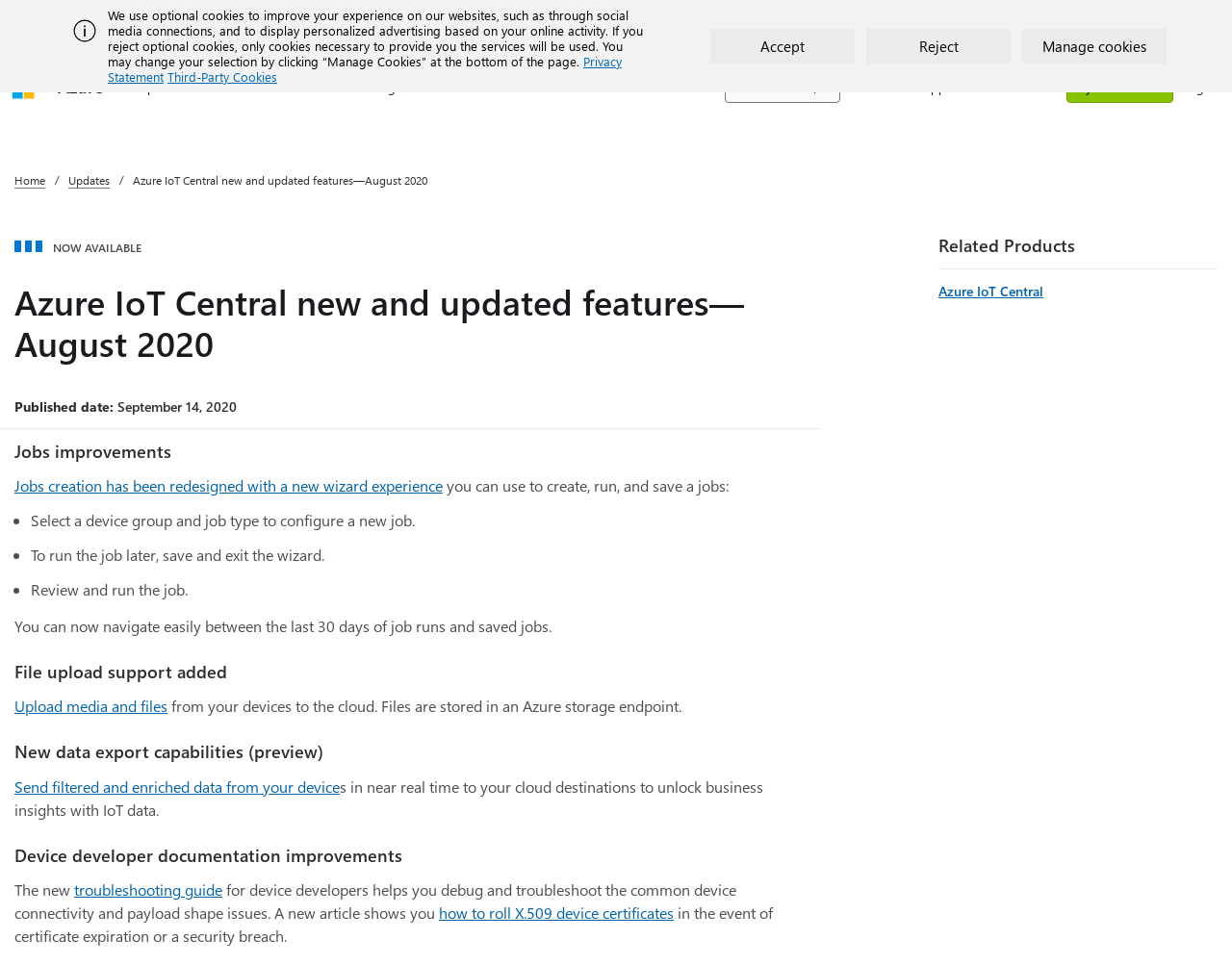Respond with a single word or phrase:
What is the new feature added for file upload?

Upload media and files from devices to the cloud